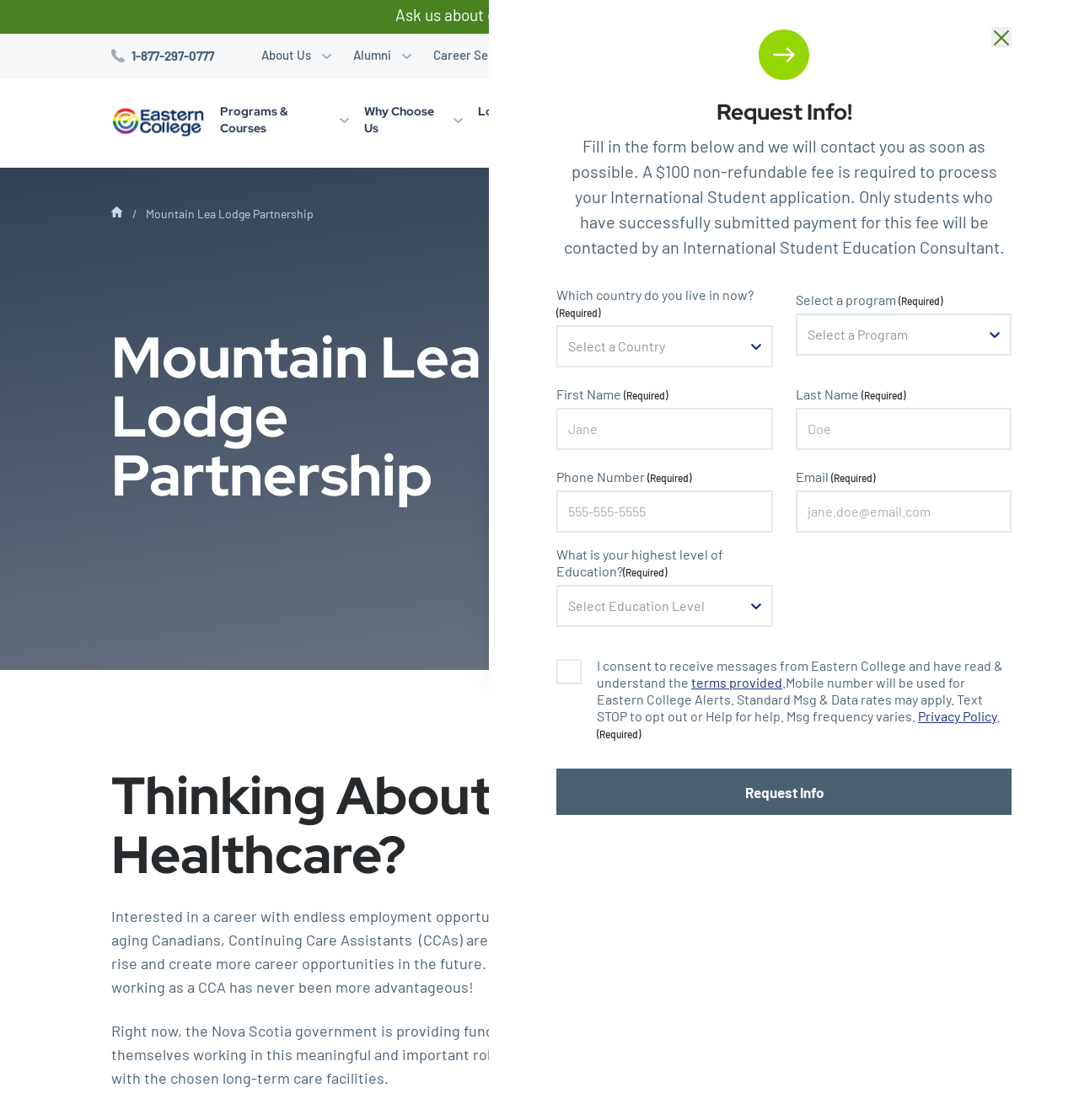Using floating point numbers between 0 and 1, provide the bounding box coordinates in the format (top-left x, top-left y, bottom-right x, bottom-right y). Locate the UI element described here: Open Search

[0.723, 0.097, 0.74, 0.116]